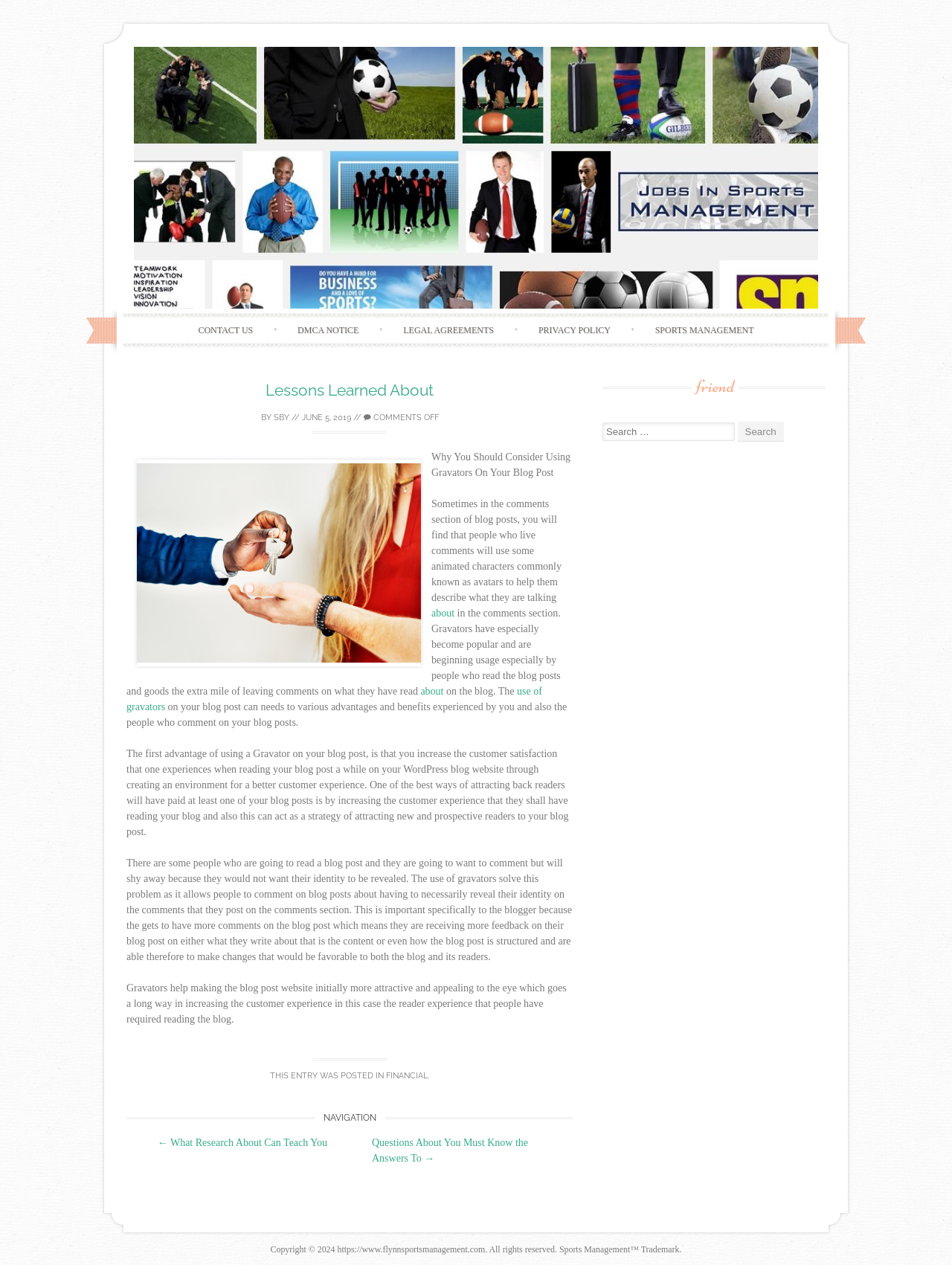What is the topic of the blog post?
Look at the image and provide a short answer using one word or a phrase.

Gravators on blog posts